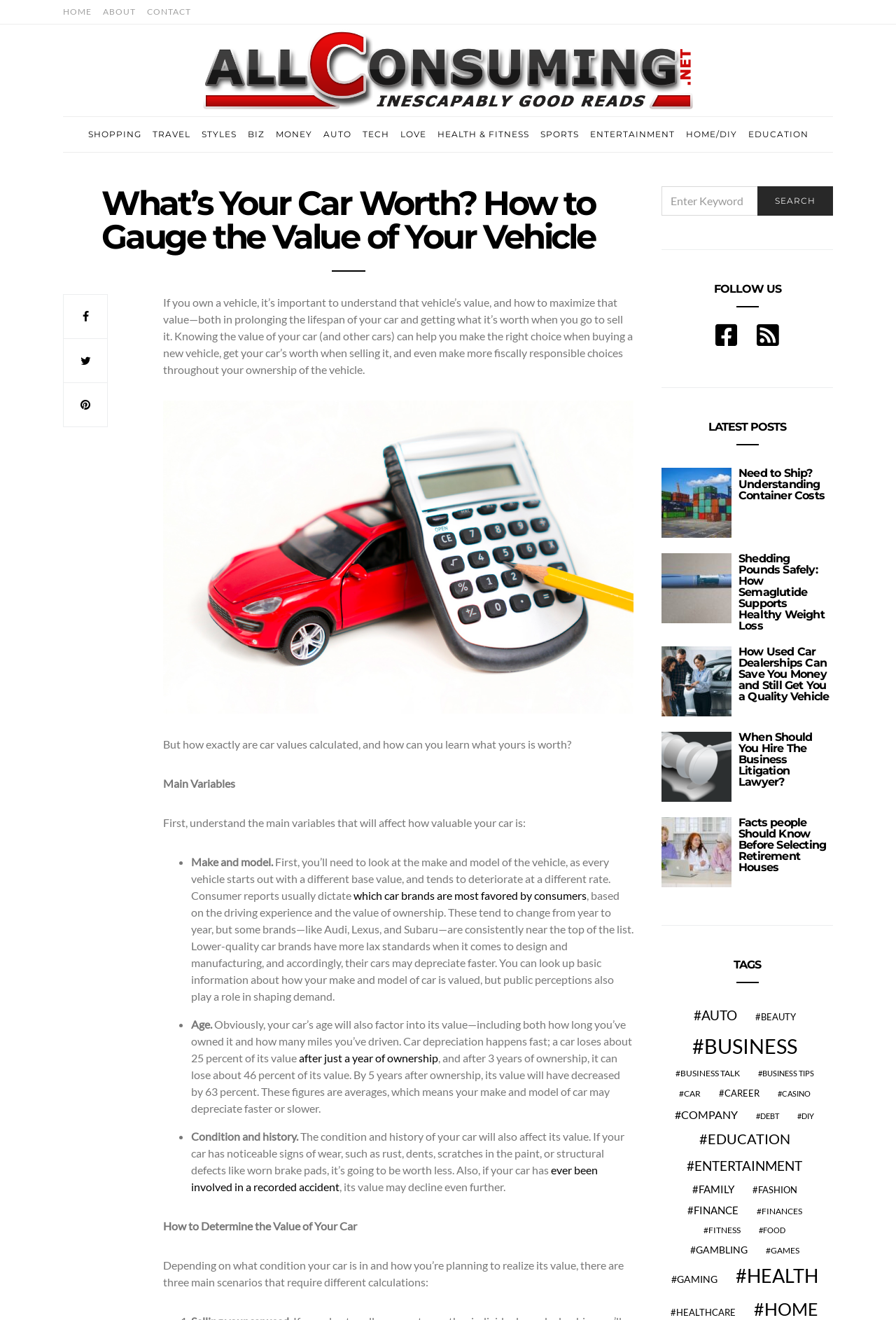Answer the question briefly using a single word or phrase: 
What are the three main scenarios to determine the value of a car?

Not specified